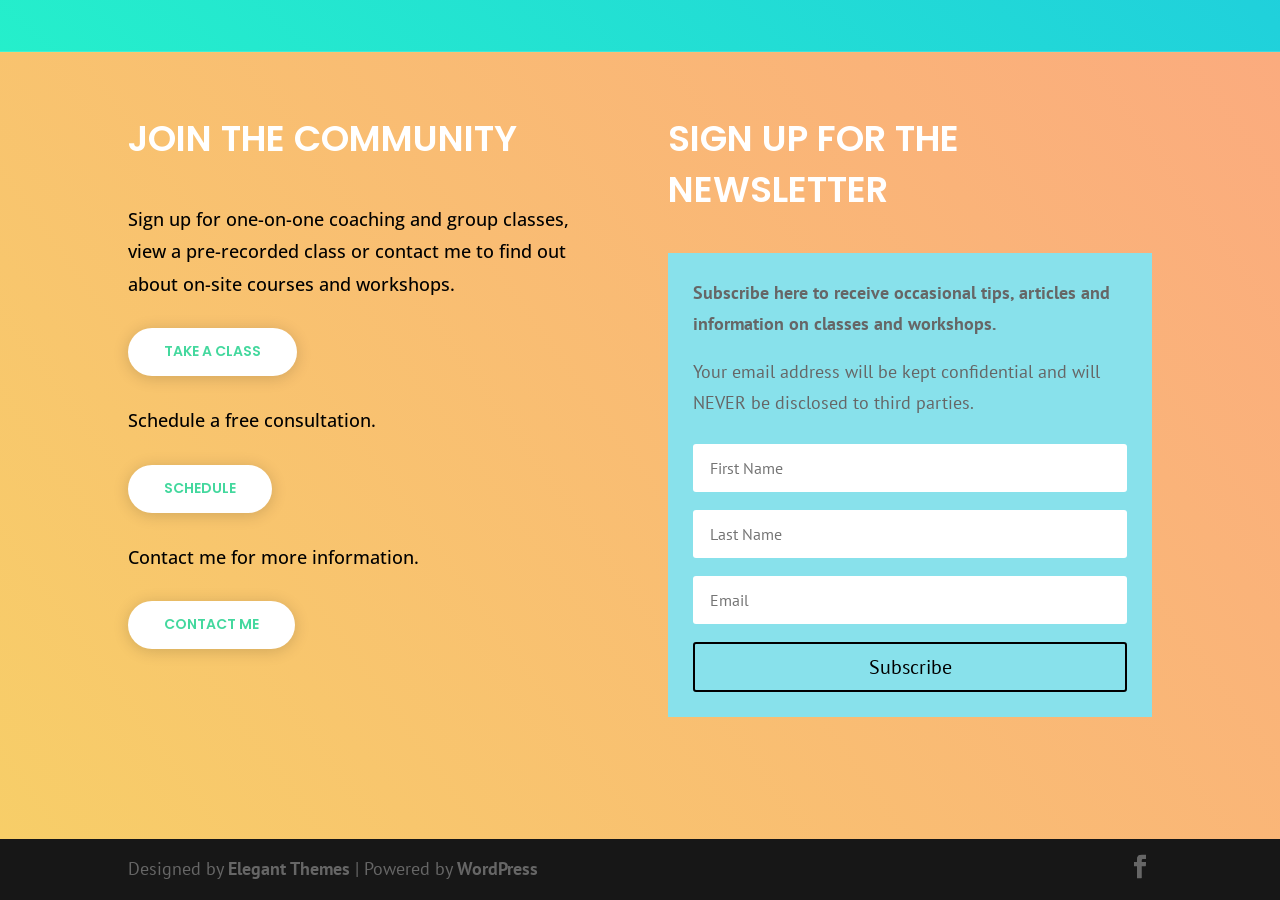Use a single word or phrase to answer the question:
How many links are available to take action on this webpage?

5